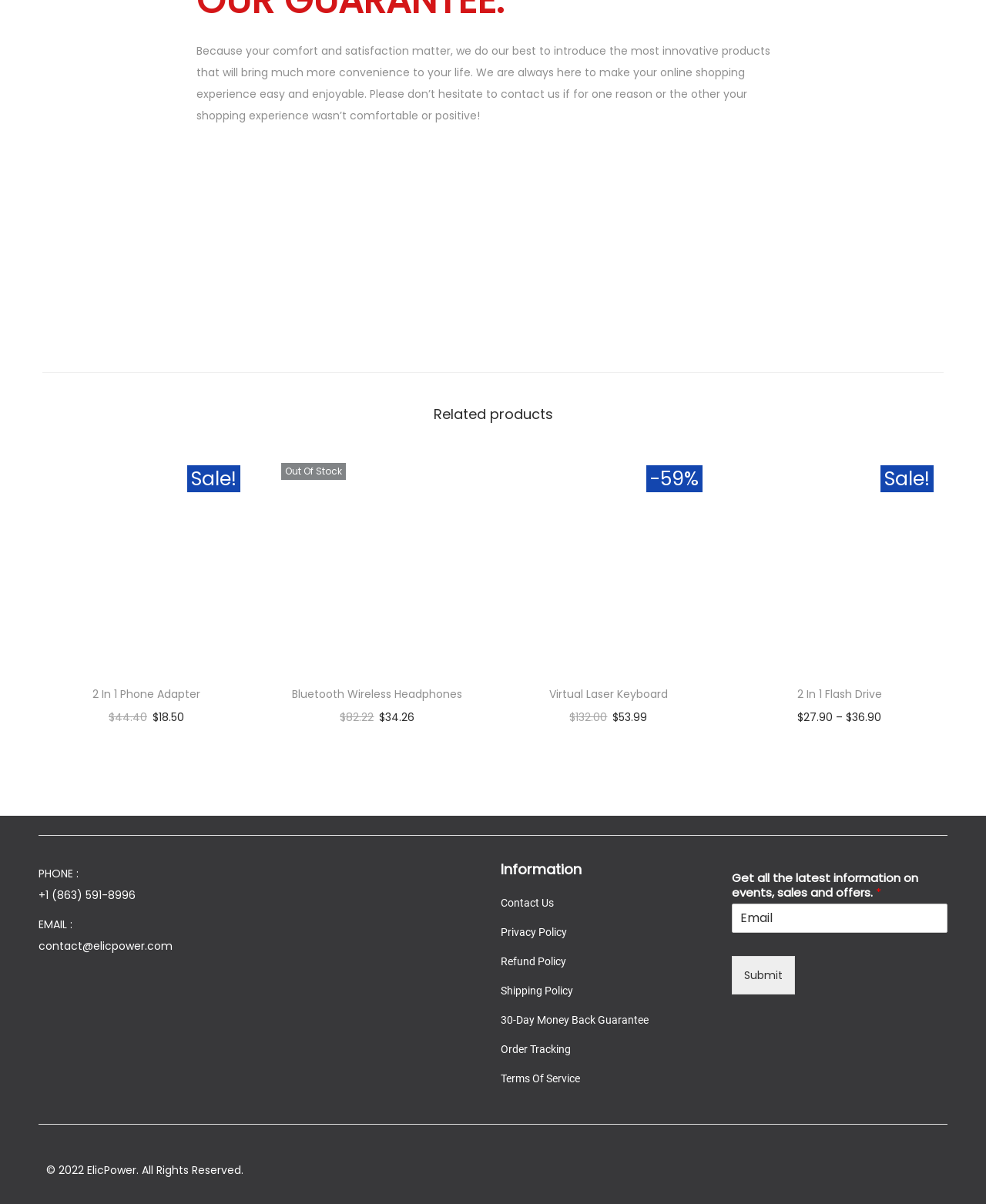Respond to the question below with a concise word or phrase:
What can you do with the textbox at the bottom of the webpage?

get latest information on events, sales and offers